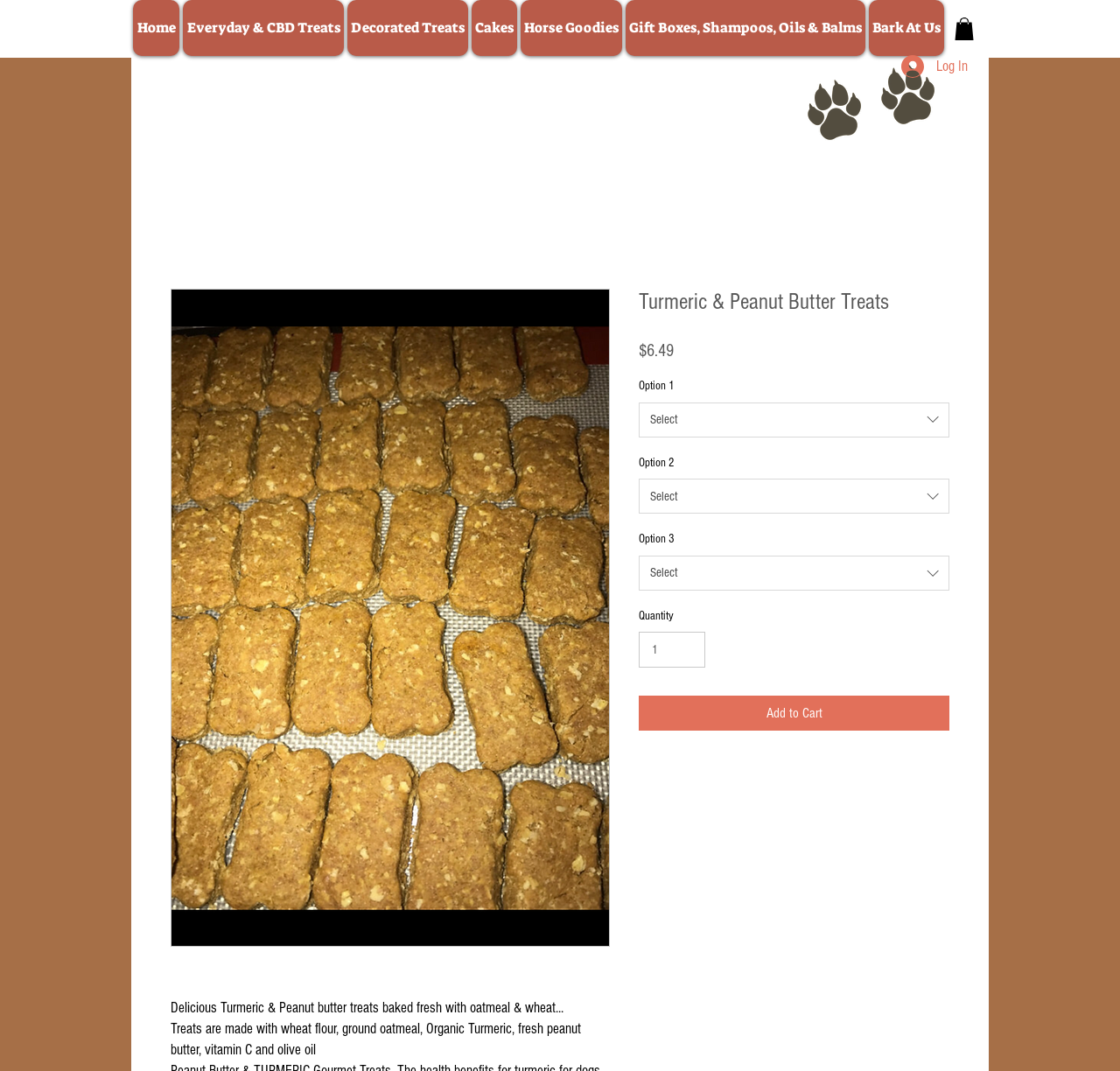Respond to the question below with a single word or phrase:
What is the minimum quantity that can be added to the cart?

1